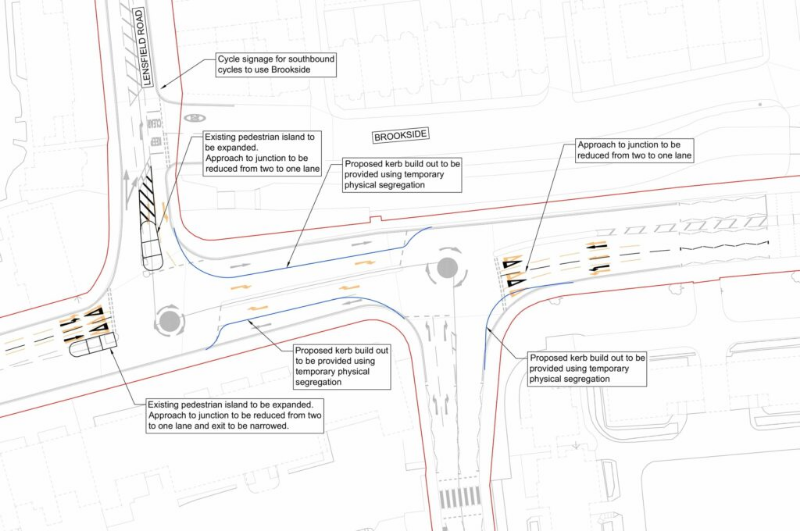Explain what the image portrays in a detailed manner.

The image is a detailed diagram illustrating proposed changes to the Trumpington Street roundabouts in Cambridge, aimed at enhancing road safety for cyclists and pedestrians. It highlights several key modifications, including:

- **Expansion of Existing Pedestrian Islands**: The diagram indicates that the pedestrian islands will be expanded to provide more space for individuals crossing the roads.
- **Lane Reduction**: It shows that the approach to the junction will be reduced from two lanes to one lane, designed to improve traffic flow and safety.
- **Proposed Kerb Extensions**: Several kerb build-outs are suggested, which will be implemented using temporary physical segregation. This aims to create safer crossing points for pedestrians and diminish the conflict with motor traffic.
- **Cycle Signage**: The image includes notes about cycle signage that instructs southbound cyclists to divert toward Brookside.

Overall, this diagram represents efforts by the local authorities to address longstanding safety concerns at these roundabouts, which have been identified as hazardous areas for both vehicles and pedestrians. The proposed changes are part of a broader initiative to improve cycling infrastructure and promote safer conditions in and around Cambridge.